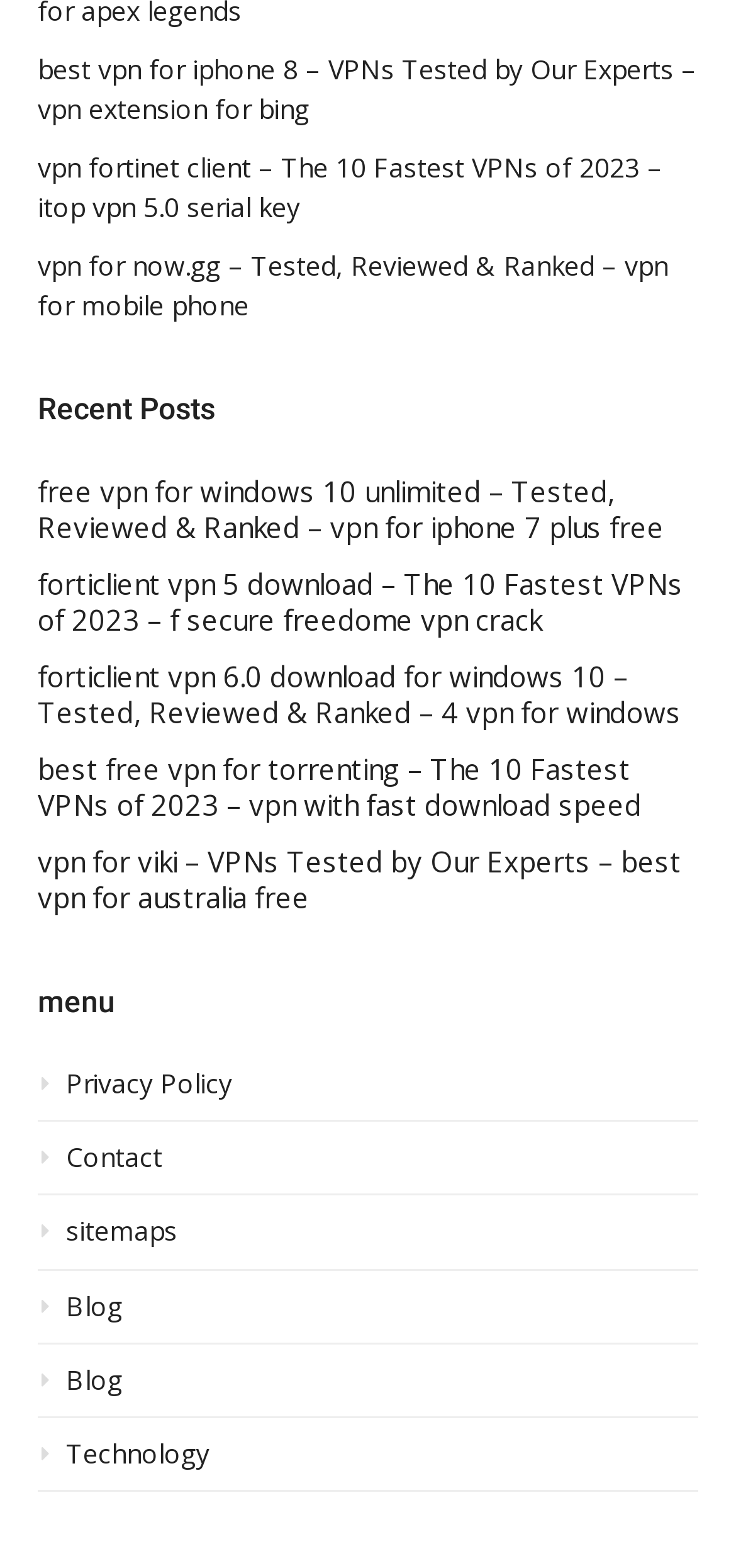Find the bounding box coordinates of the element's region that should be clicked in order to follow the given instruction: "Explore the technology blog". The coordinates should consist of four float numbers between 0 and 1, i.e., [left, top, right, bottom].

[0.051, 0.916, 0.949, 0.952]